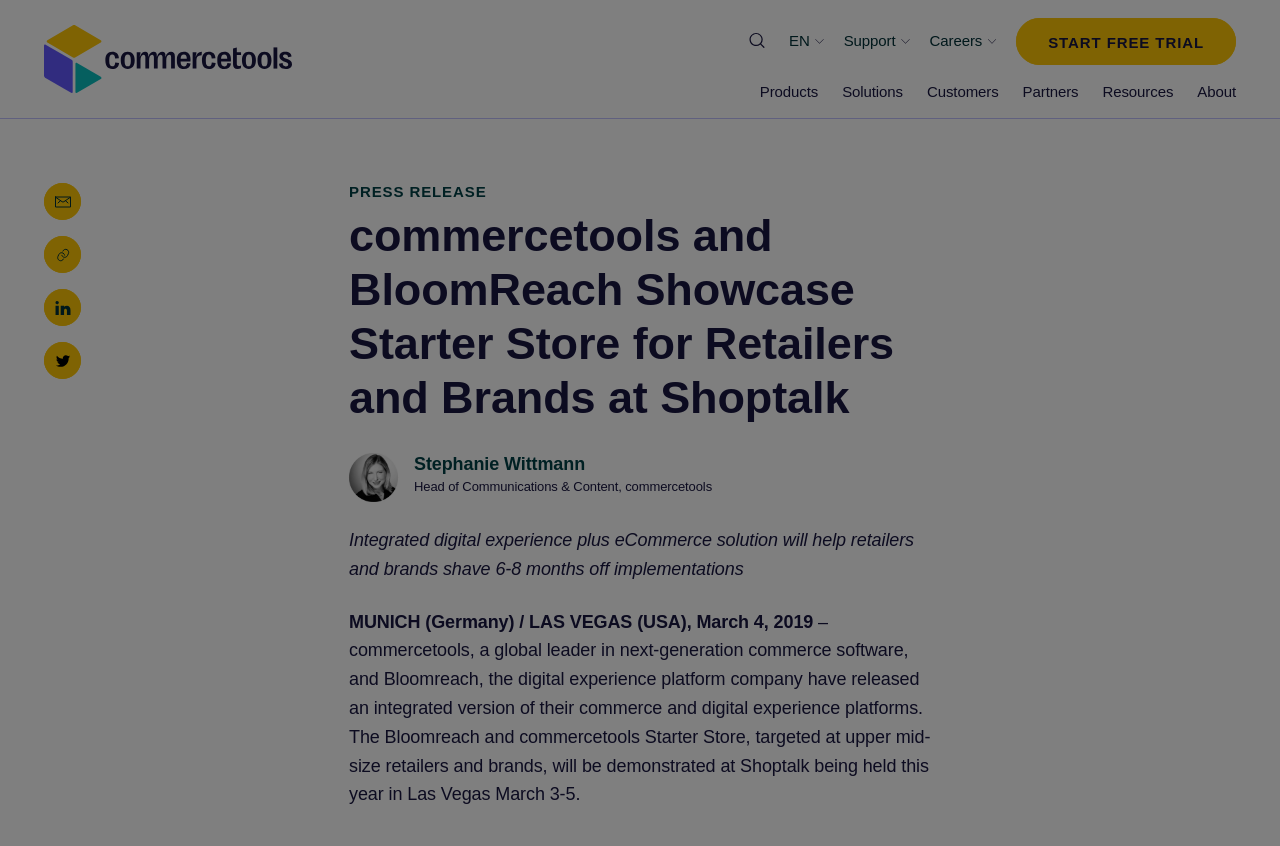What is the company logo at the top left?
Please utilize the information in the image to give a detailed response to the question.

I found the company logo at the top left of the webpage, which is an SVG format - black version, and it is described as 'commercetools 2024 logo in SVG format - black version'.